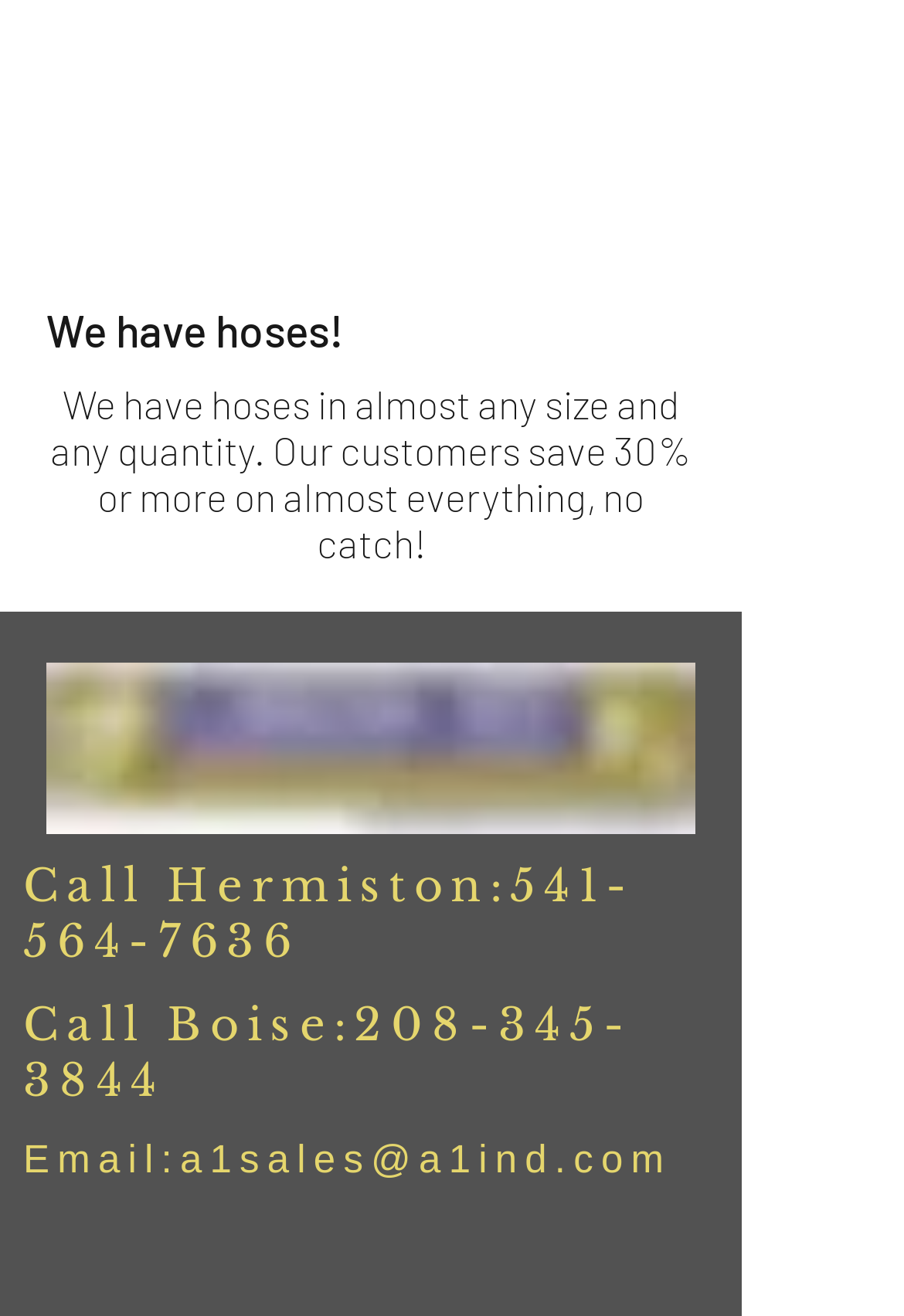How much do customers save?
Using the image, provide a detailed and thorough answer to the question.

According to the StaticText element, customers save 30% or more on almost everything, as stated in the sentence 'Our customers save 30% or more on almost everything, no catch!'.